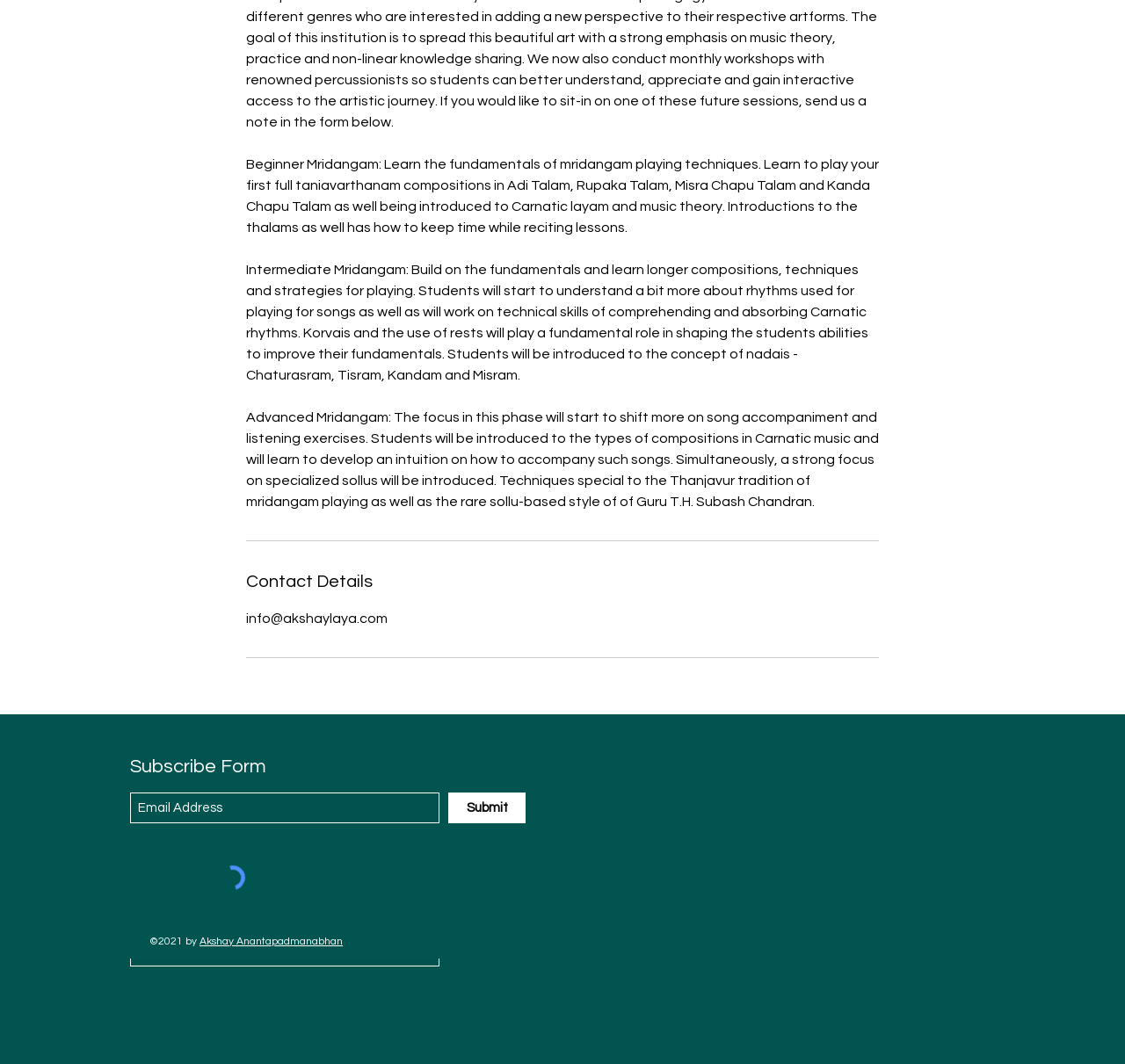Locate the bounding box coordinates of the segment that needs to be clicked to meet this instruction: "Open Instagram".

[0.781, 0.877, 0.797, 0.893]